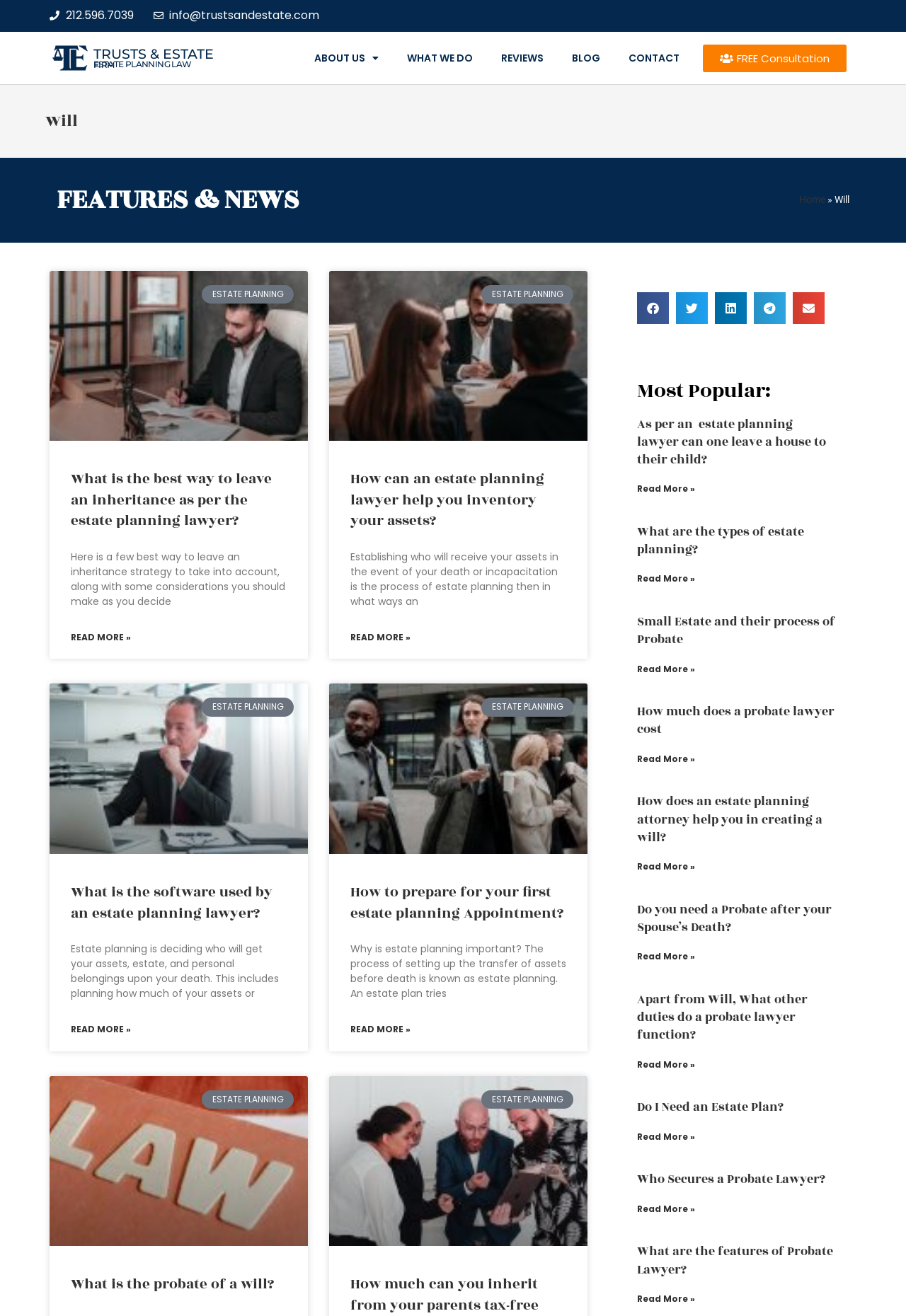Extract the bounding box coordinates of the UI element described by: "Who Secures a Probate Lawyer?". The coordinates should include four float numbers ranging from 0 to 1, e.g., [left, top, right, bottom].

[0.703, 0.889, 0.911, 0.903]